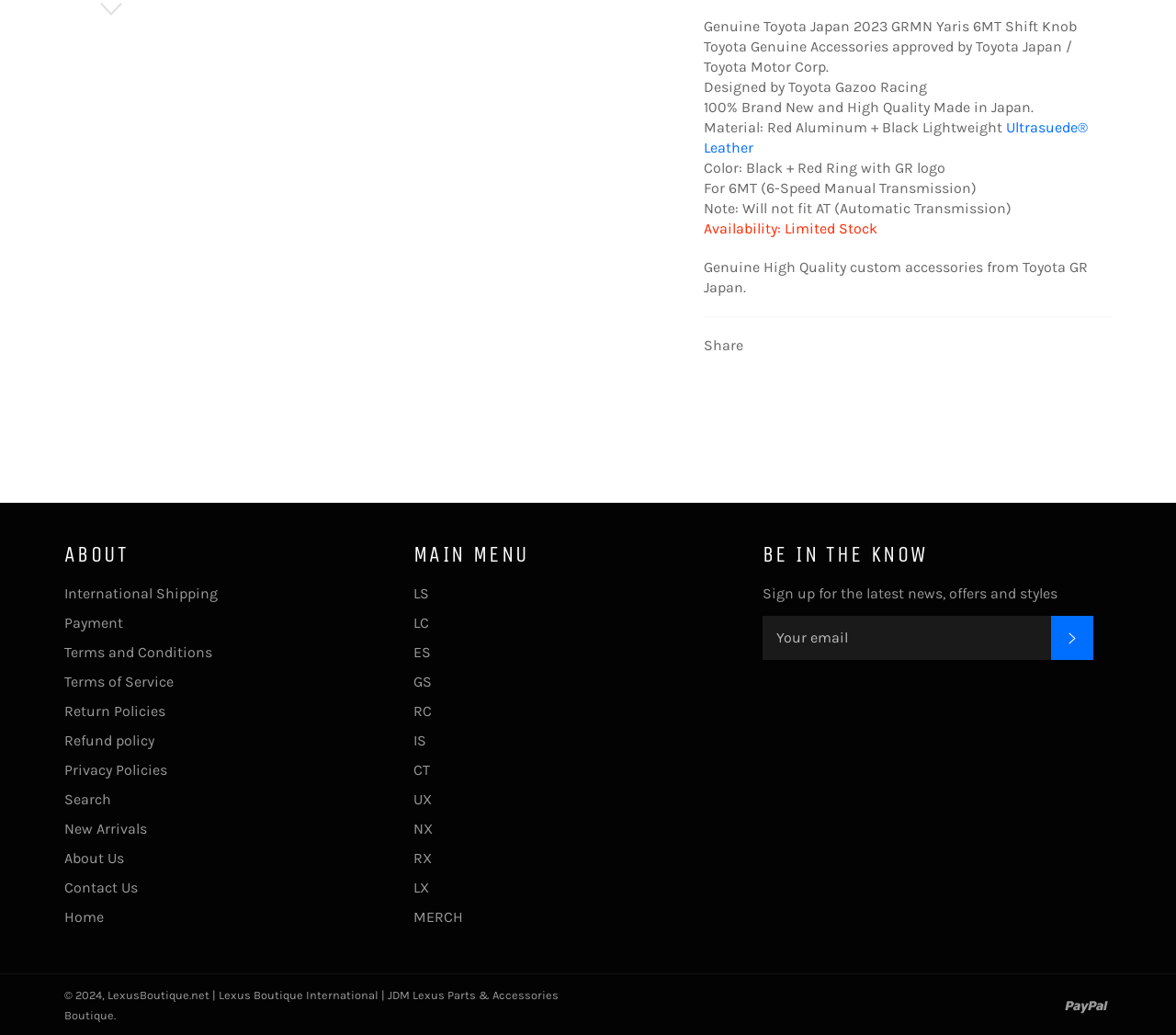From the element description: "Terms and Conditions", extract the bounding box coordinates of the UI element. The coordinates should be expressed as four float numbers between 0 and 1, in the order [left, top, right, bottom].

[0.055, 0.621, 0.18, 0.638]